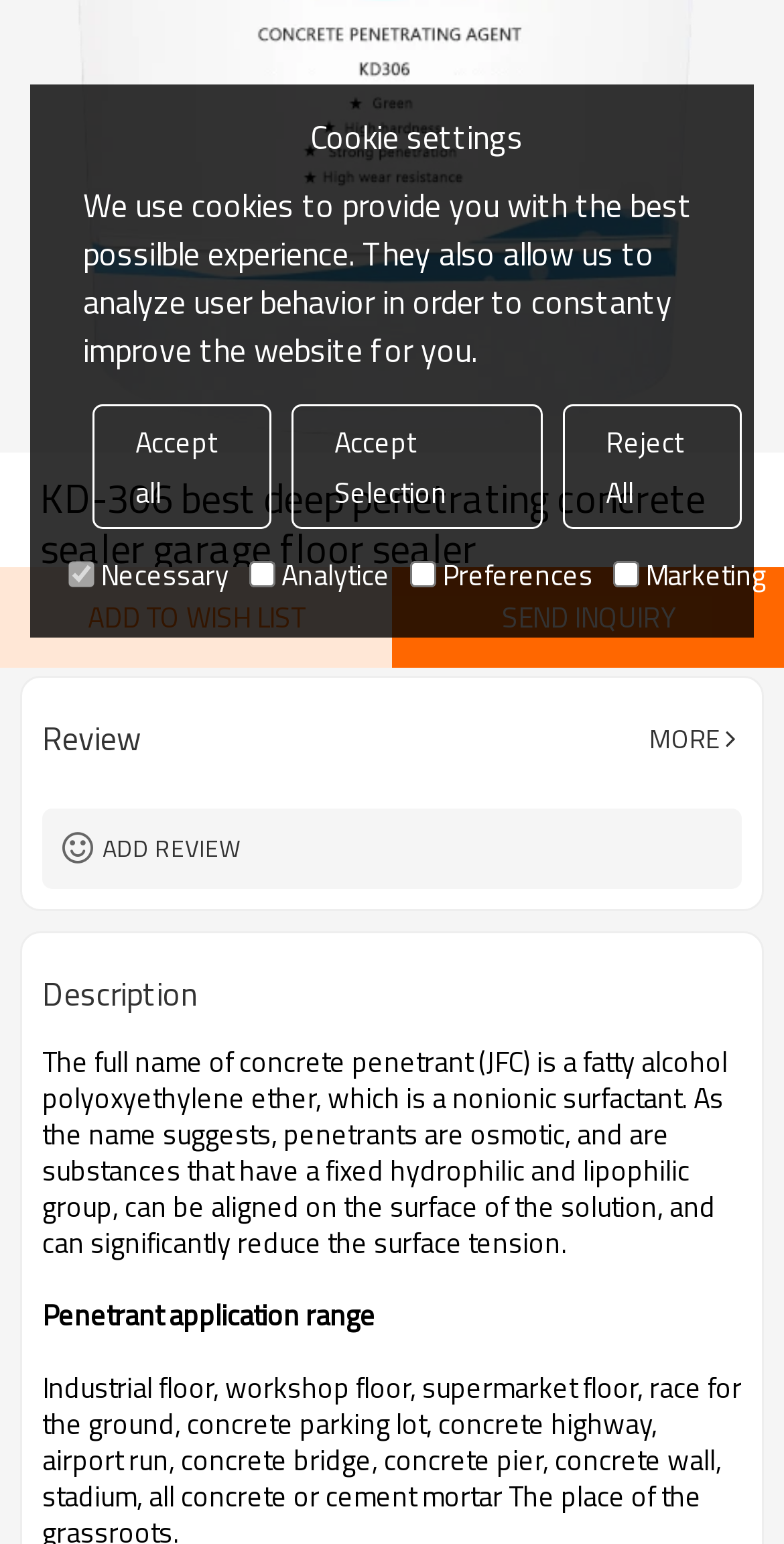Based on the element description: "Add to wish list", identify the bounding box coordinates for this UI element. The coordinates must be four float numbers between 0 and 1, listed as [left, top, right, bottom].

[0.0, 0.367, 0.5, 0.432]